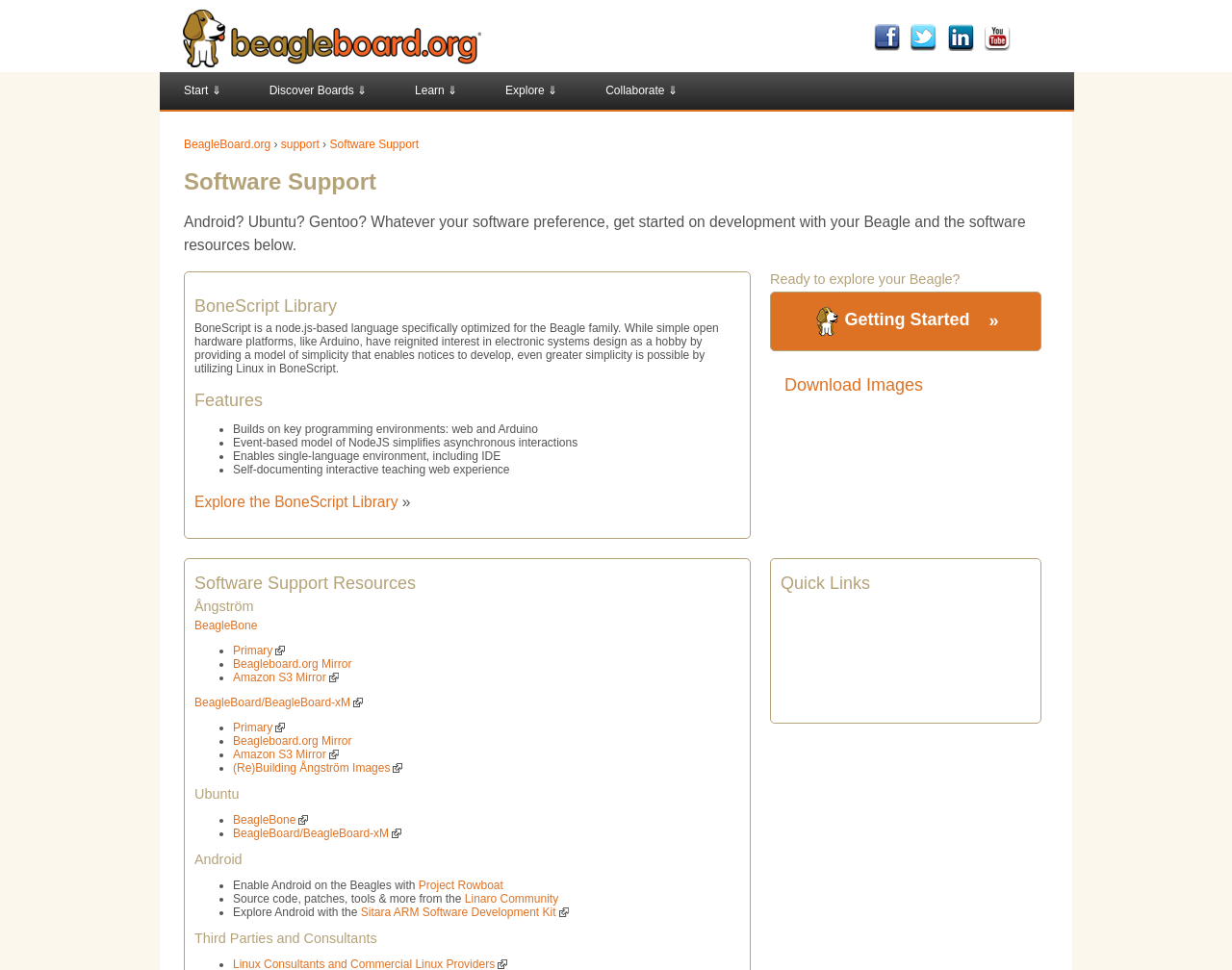Can you give a detailed response to the following question using the information from the image? What are the three software options mentioned for the Beagle Board?

The webpage mentions 'Android? Ubuntu? Gentoo?' in the introduction, indicating that these are three software options available for the Beagle Board. This is further supported by the presence of separate sections for each of these options later in the webpage.